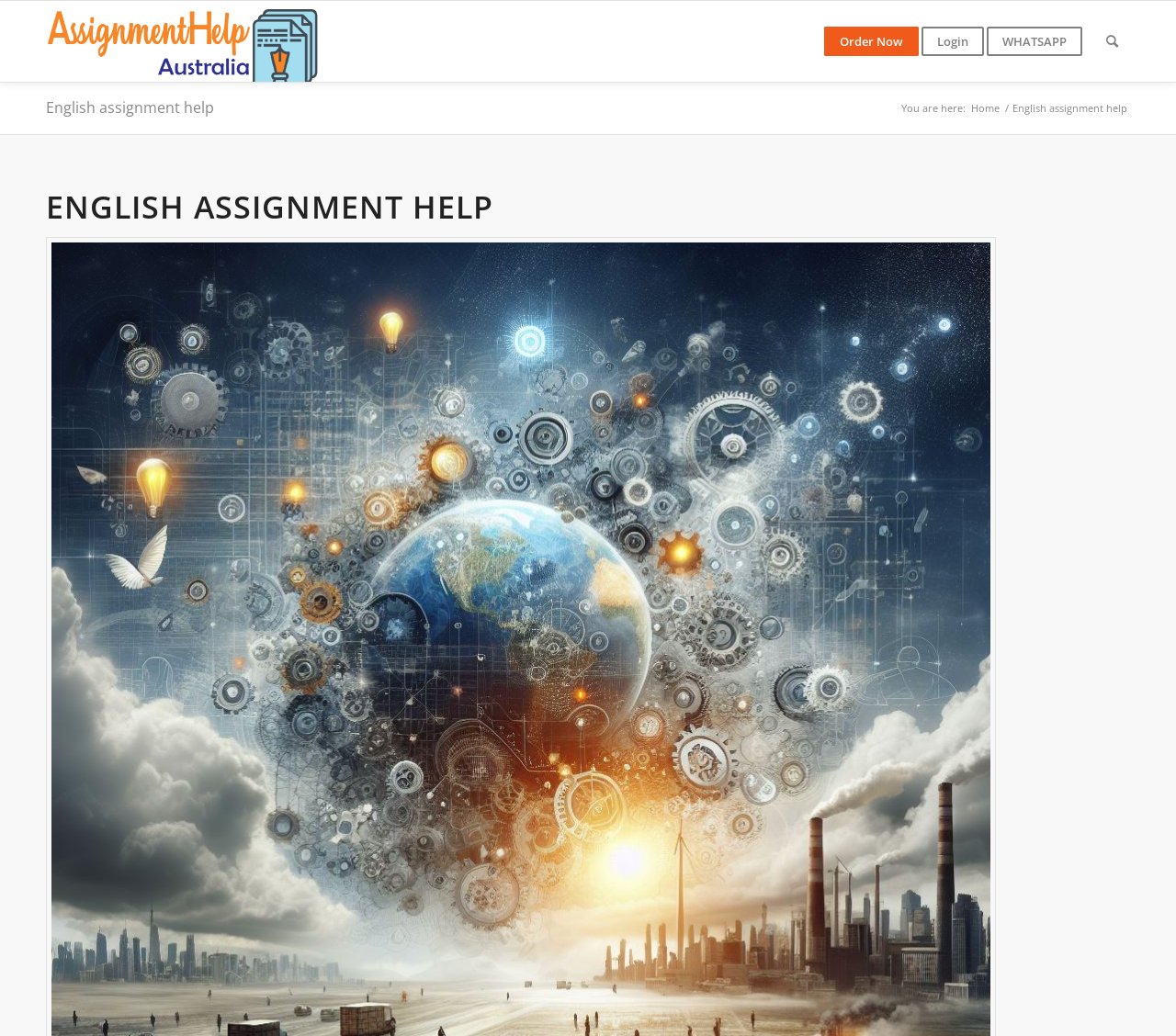What is the main service offered by this website?
Refer to the image and give a detailed response to the question.

Based on the webpage structure and content, it appears that the main service offered by this website is English assignment help, as indicated by the heading and links on the page.